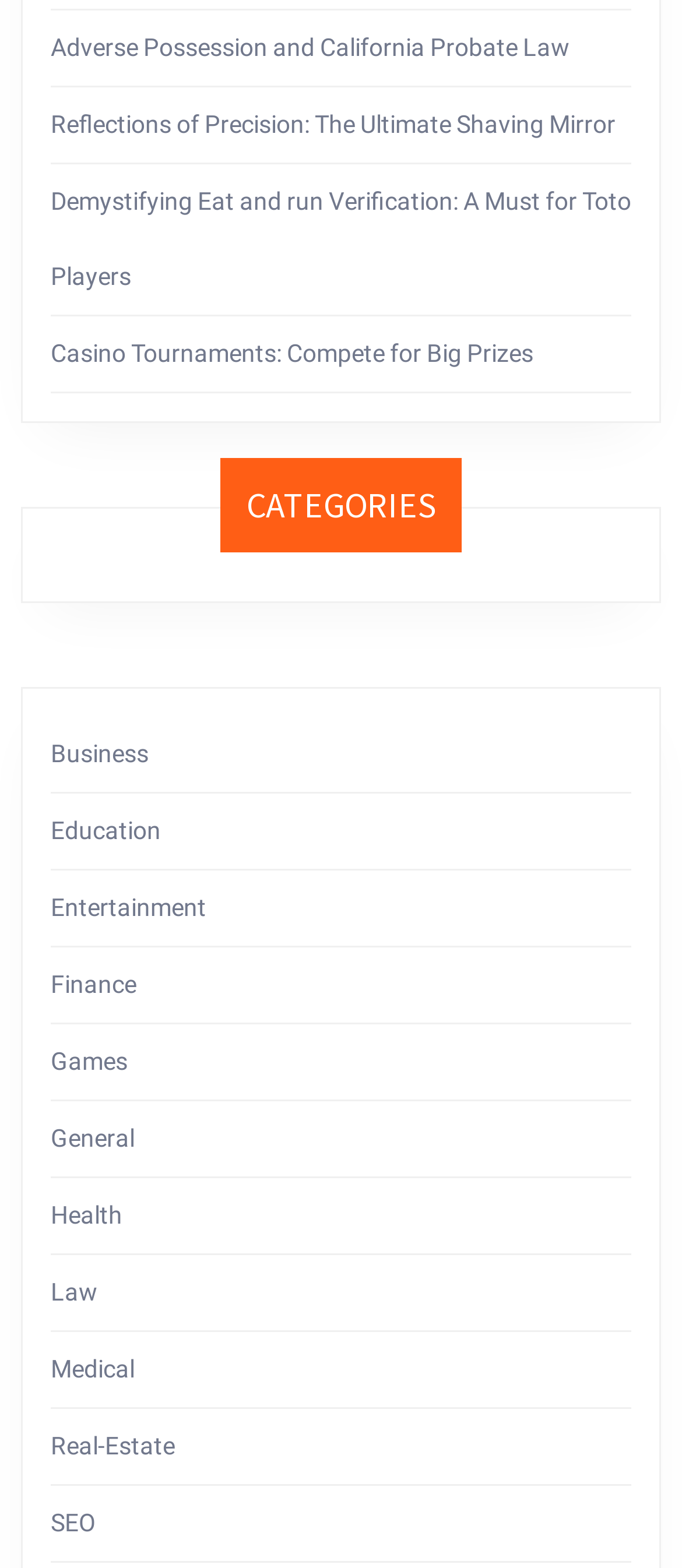What is the topic of the first link on the webpage?
Examine the image and give a concise answer in one word or a short phrase.

Adverse Possession and California Probate Law